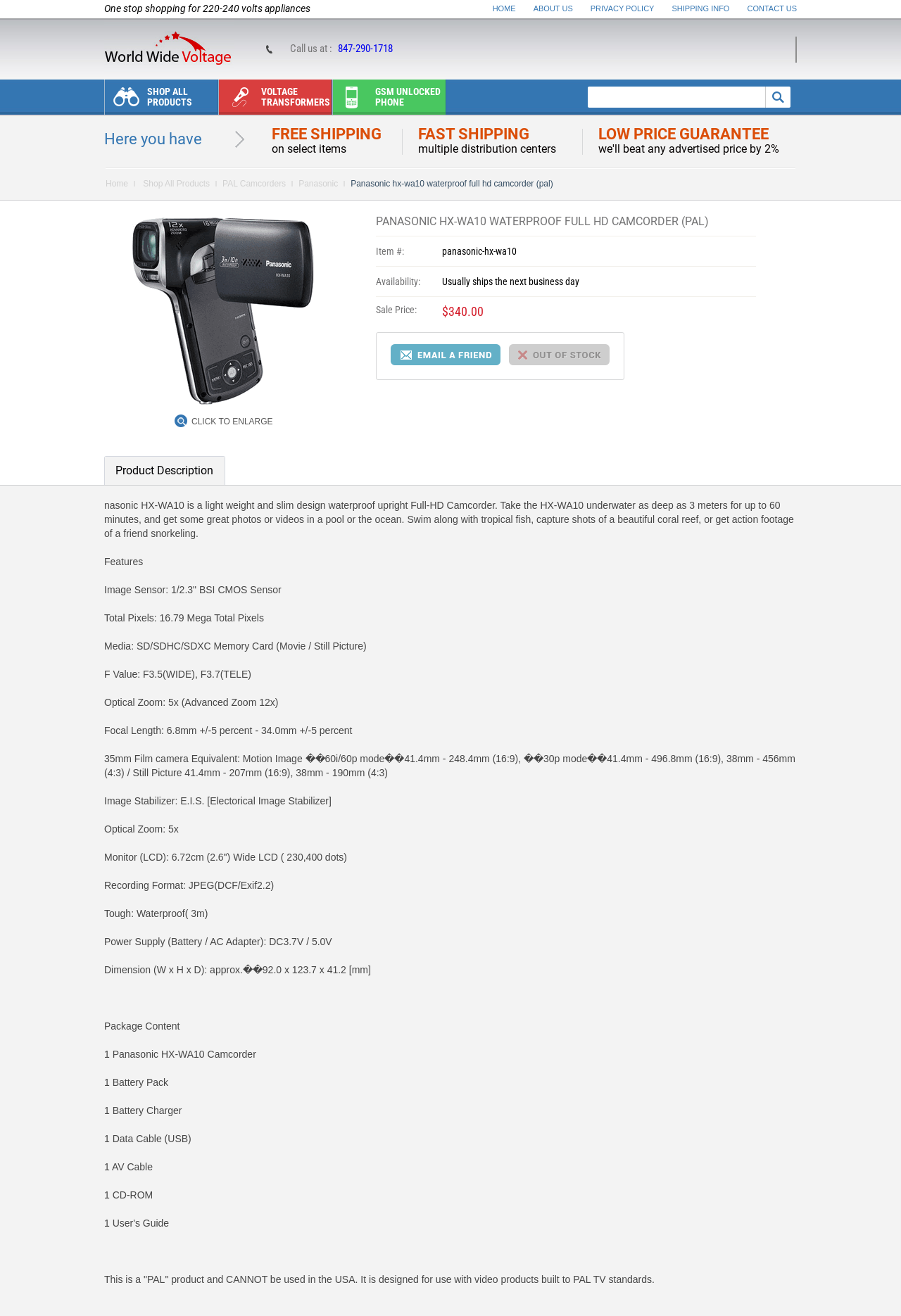Identify the bounding box coordinates for the element that needs to be clicked to fulfill this instruction: "Click the 'Product Description' link". Provide the coordinates in the format of four float numbers between 0 and 1: [left, top, right, bottom].

[0.116, 0.348, 0.249, 0.369]